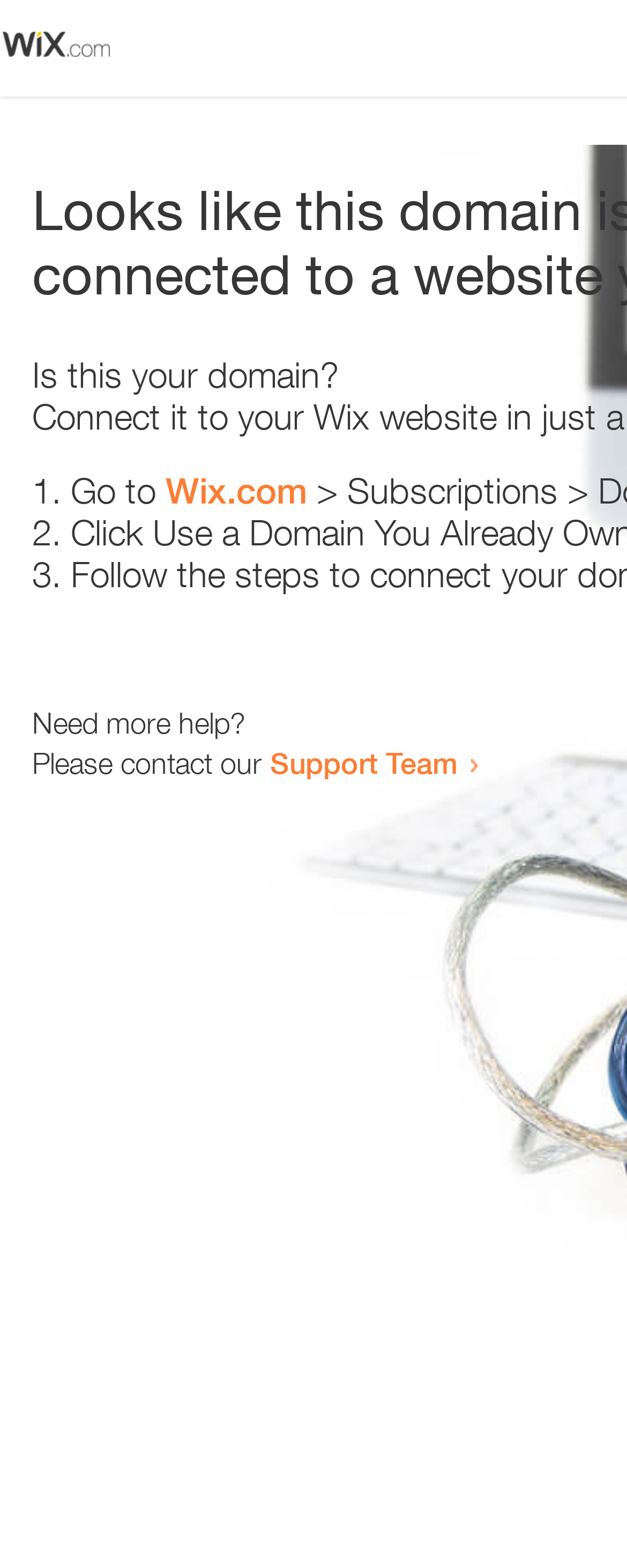Reply to the question with a single word or phrase:
How many list items are there?

3